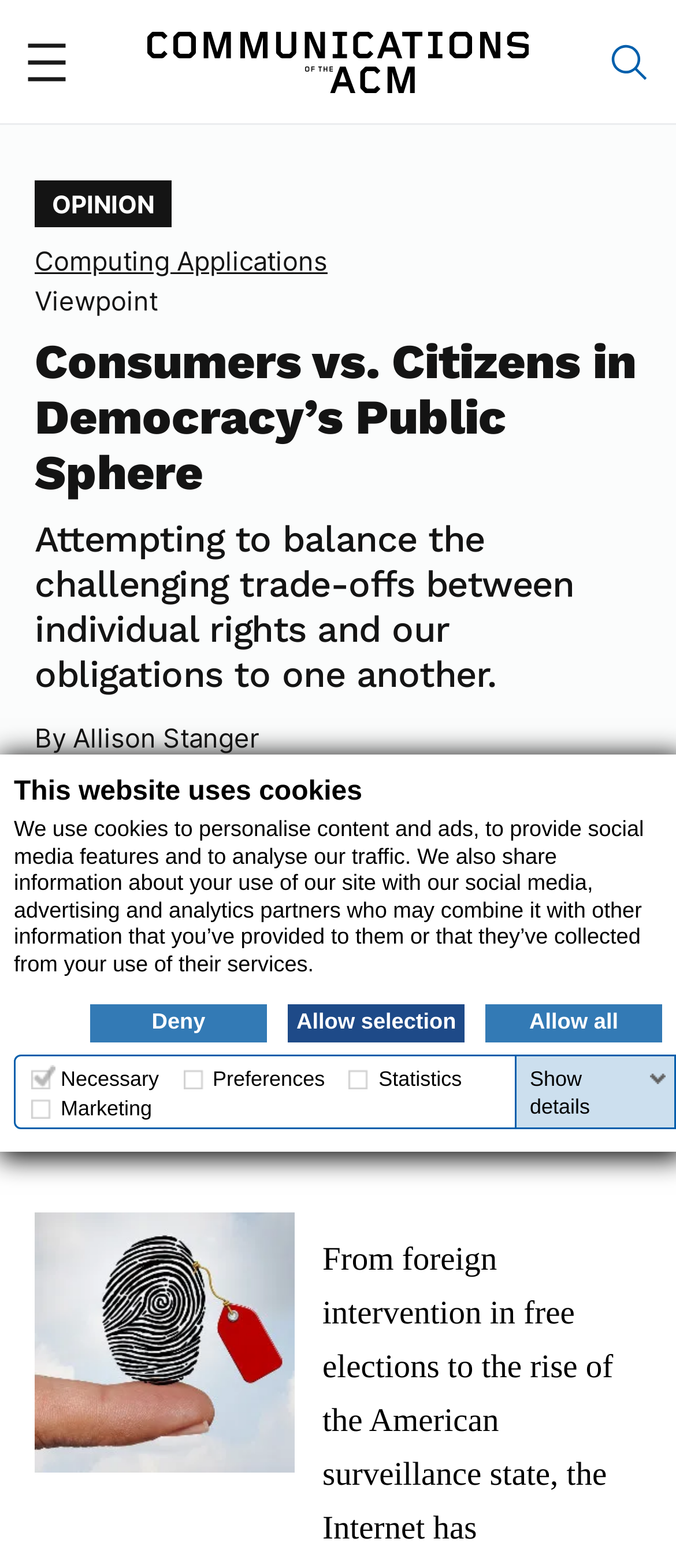From the webpage screenshot, identify the region described by Allow all. Provide the bounding box coordinates as (top-left x, top-left y, bottom-right x, bottom-right y), with each value being a floating point number between 0 and 1.

[0.718, 0.64, 0.979, 0.664]